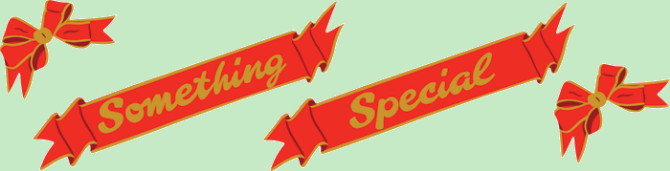What is the atmosphere evoked by the design?
Using the image, provide a concise answer in one word or a short phrase.

warm and inviting